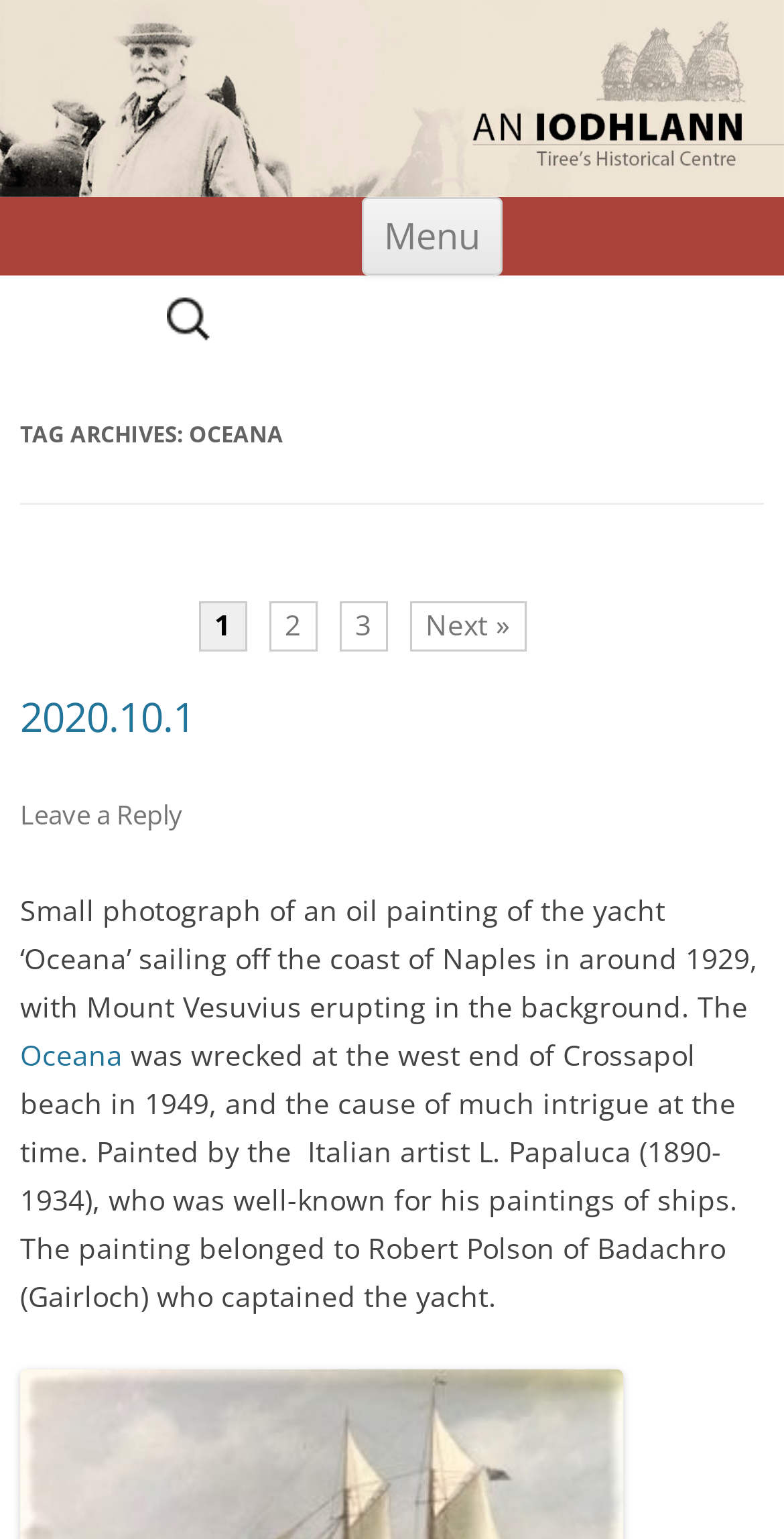What is the name of the beach where the yacht was wrecked?
Using the image as a reference, answer with just one word or a short phrase.

Crossapol beach